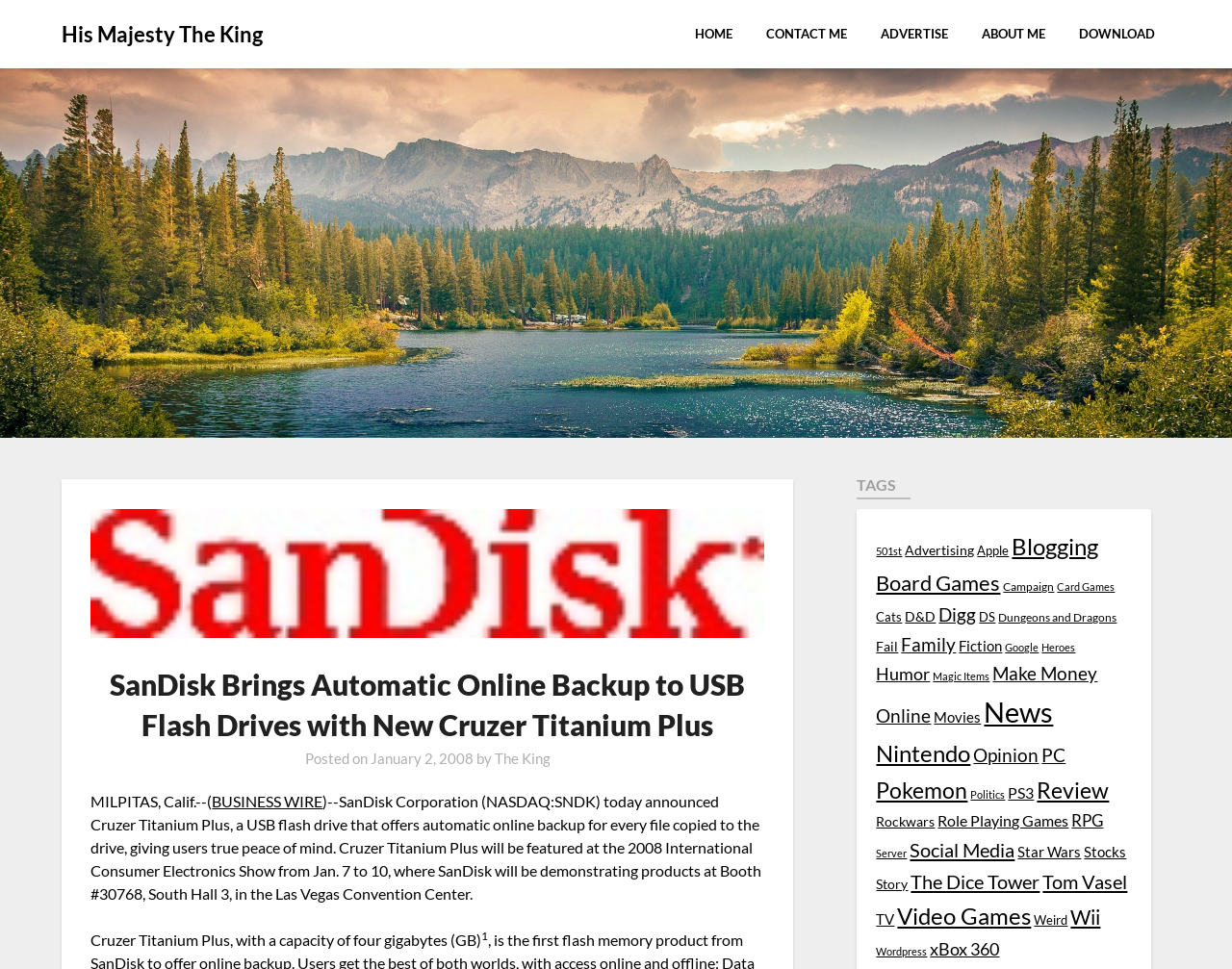Using the format (top-left x, top-left y, bottom-right x, bottom-right y), provide the bounding box coordinates for the described UI element. All values should be floating point numbers between 0 and 1: His Majesty The King

[0.05, 0.018, 0.213, 0.053]